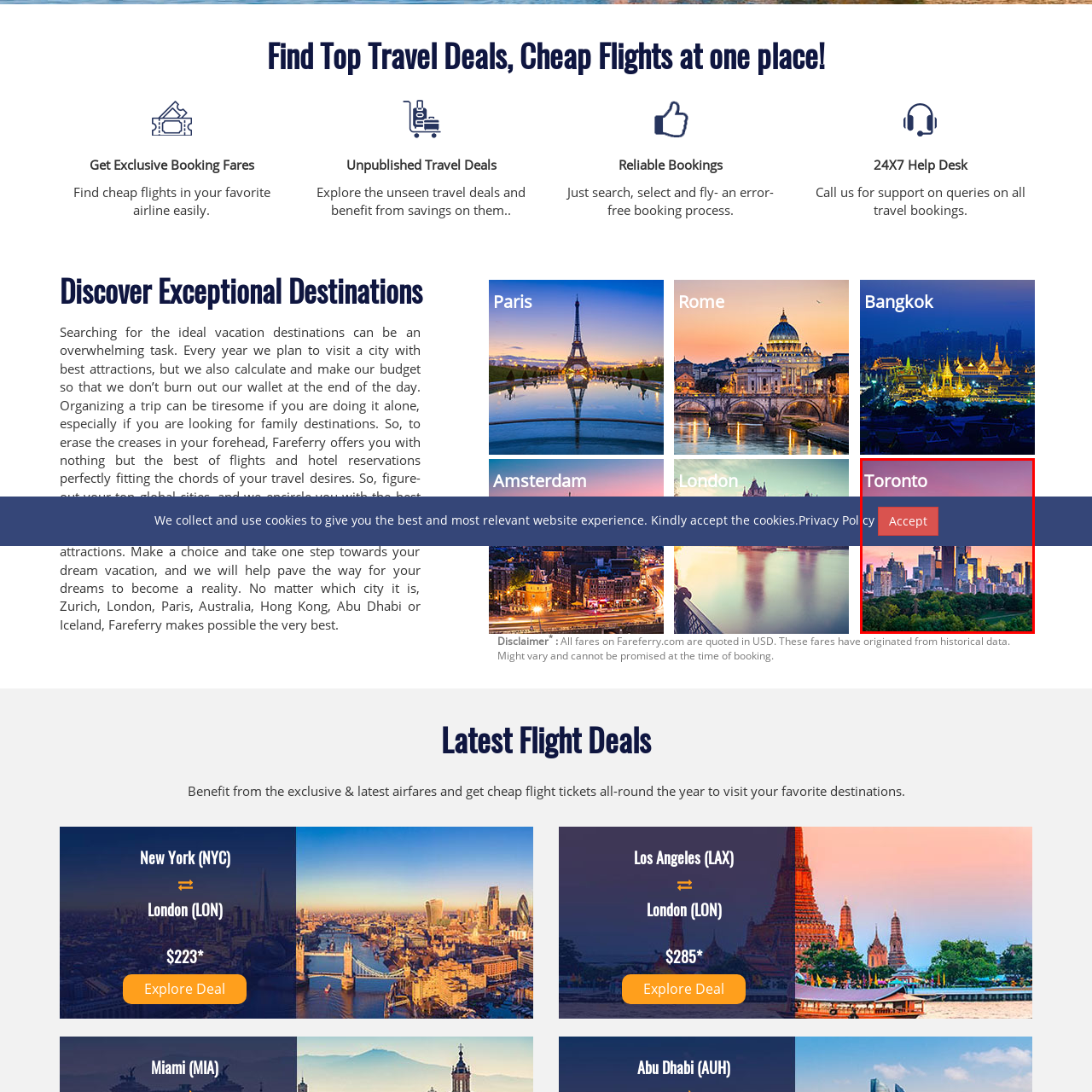Generate a detailed caption for the image within the red outlined area.

This image features a vibrant cityscape of Toronto, showcasing the iconic skyline at dusk. The city is bathed in warm hues of orange and purple, creating a striking contrast against the tall buildings, which are sparkling with lights as night approaches. Prominent structures such as the CN Tower can be seen rising majestically among the skyscrapers. 

In the upper part of the image, the word "Toronto" is prominently displayed, emphasizing the city as a desirable destination. The serene foreground of lush greenery provides a peaceful contrast to the urban environment, highlighting the balance between nature and city life. This picturesque scene captures the essence of Toronto, inviting travelers to explore its rich culture and vibrant atmosphere.